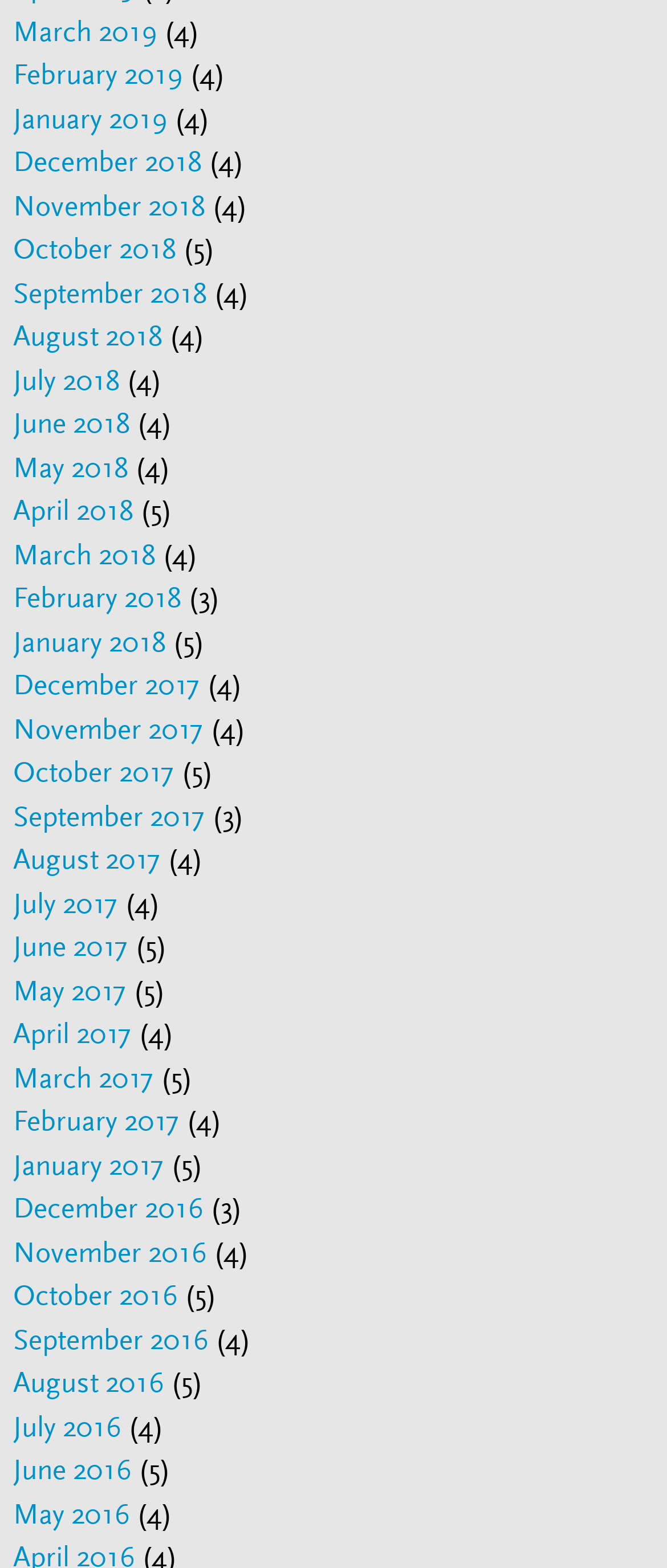What is the earliest month listed?
Answer the question in a detailed and comprehensive manner.

By examining the list of links on the webpage, I found that the earliest month listed is December 2016, which is located at the bottom of the list.